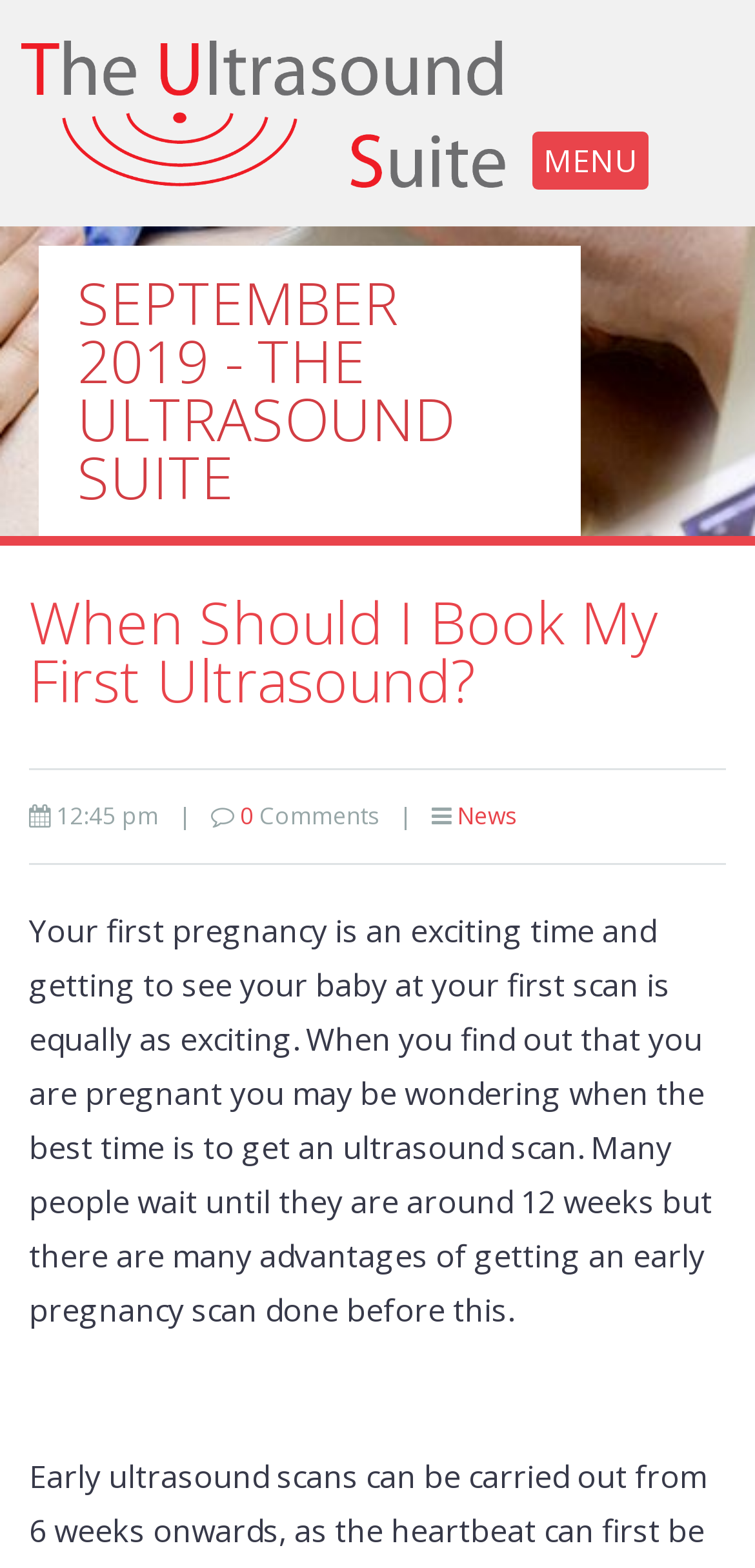Identify and extract the main heading from the webpage.

SEPTEMBER 2019 - THE ULTRASOUND SUITE